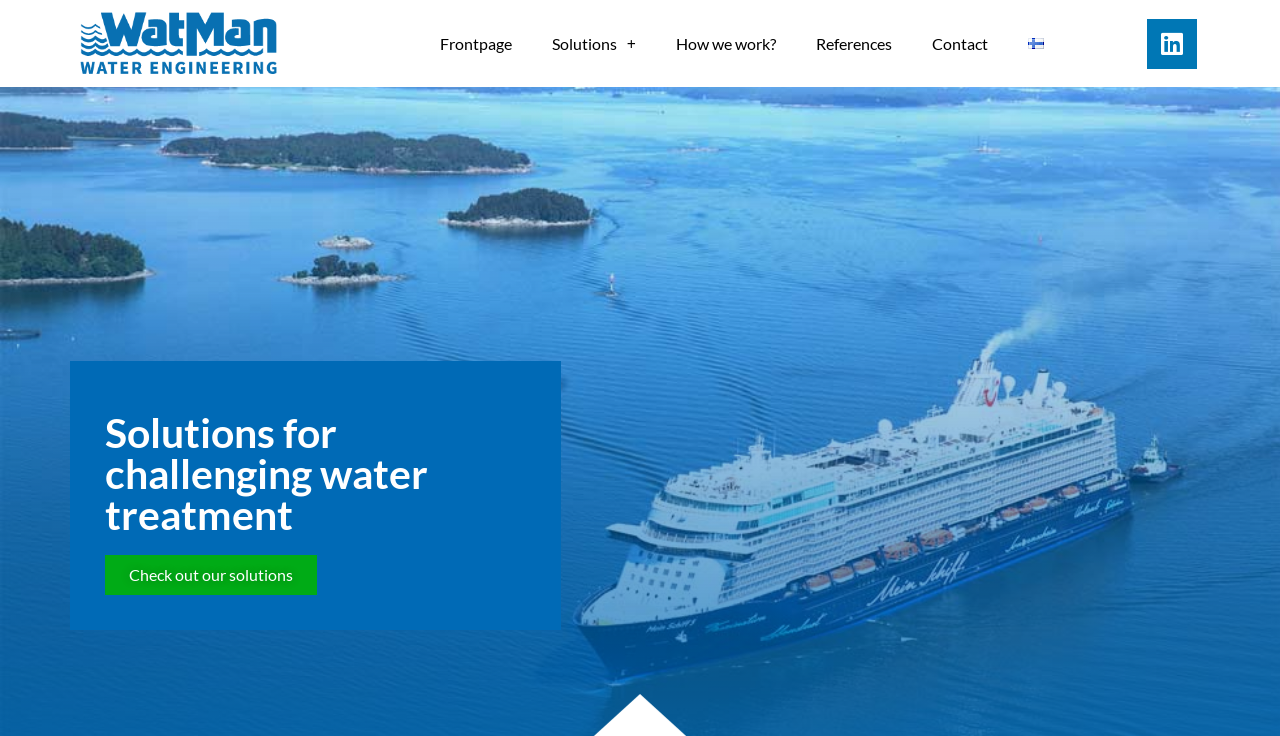Carefully observe the image and respond to the question with a detailed answer:
What is the language of the webpage?

The language of the webpage is Finnish because the link 'Suomi' is present, which is the Finnish word for Finland. Additionally, the OCR text of the image next to the link is also 'Suomi'.